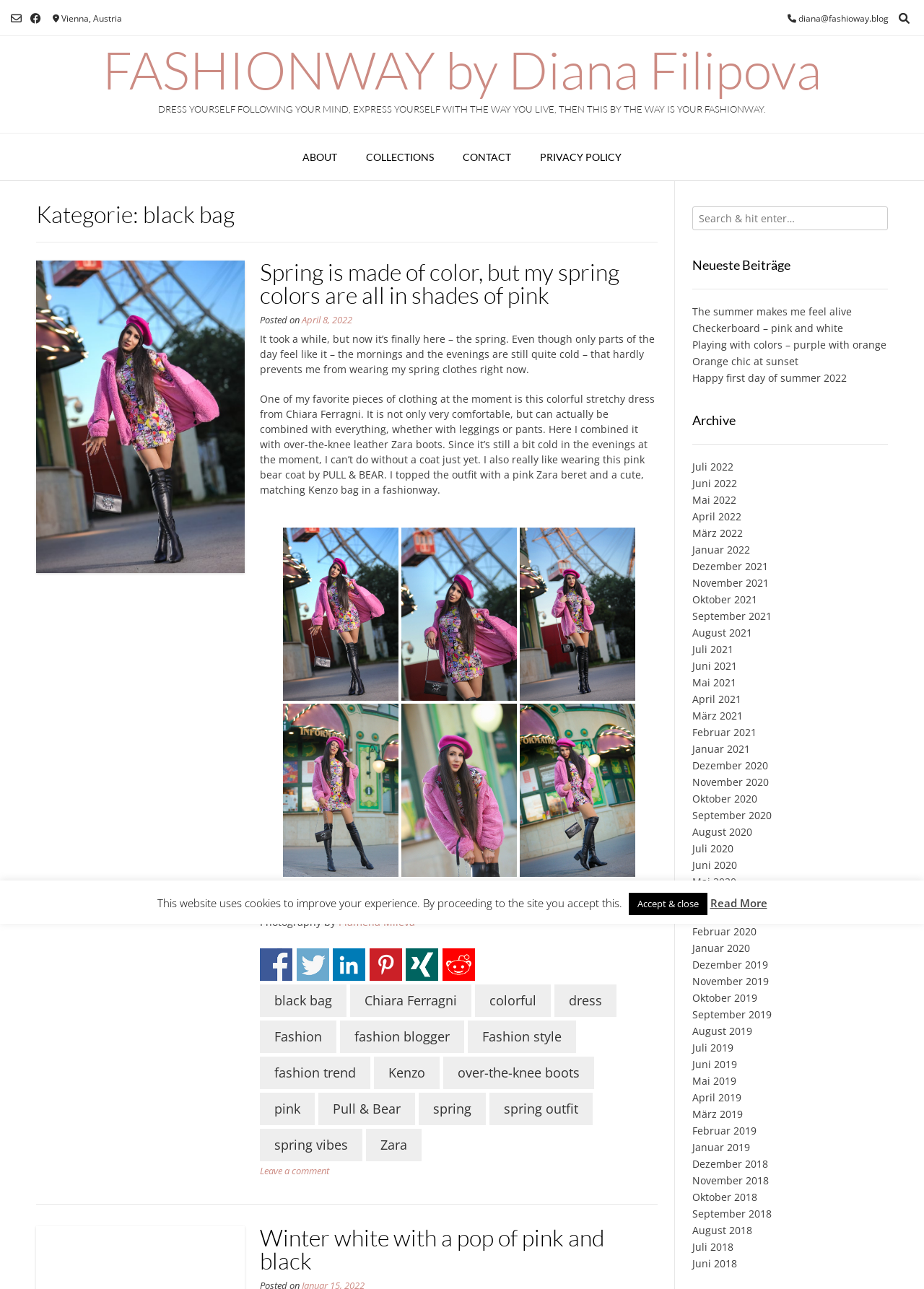What is the color of the dress in the article?
Please respond to the question with as much detail as possible.

The color of the dress can be inferred from the text 'It is not only very comfortable, but can actually be combined with everything, whether with leggings or pants. Here I combined it with over-the-knee leather Zara boots.' and the images of the dress, which appear to be pink.